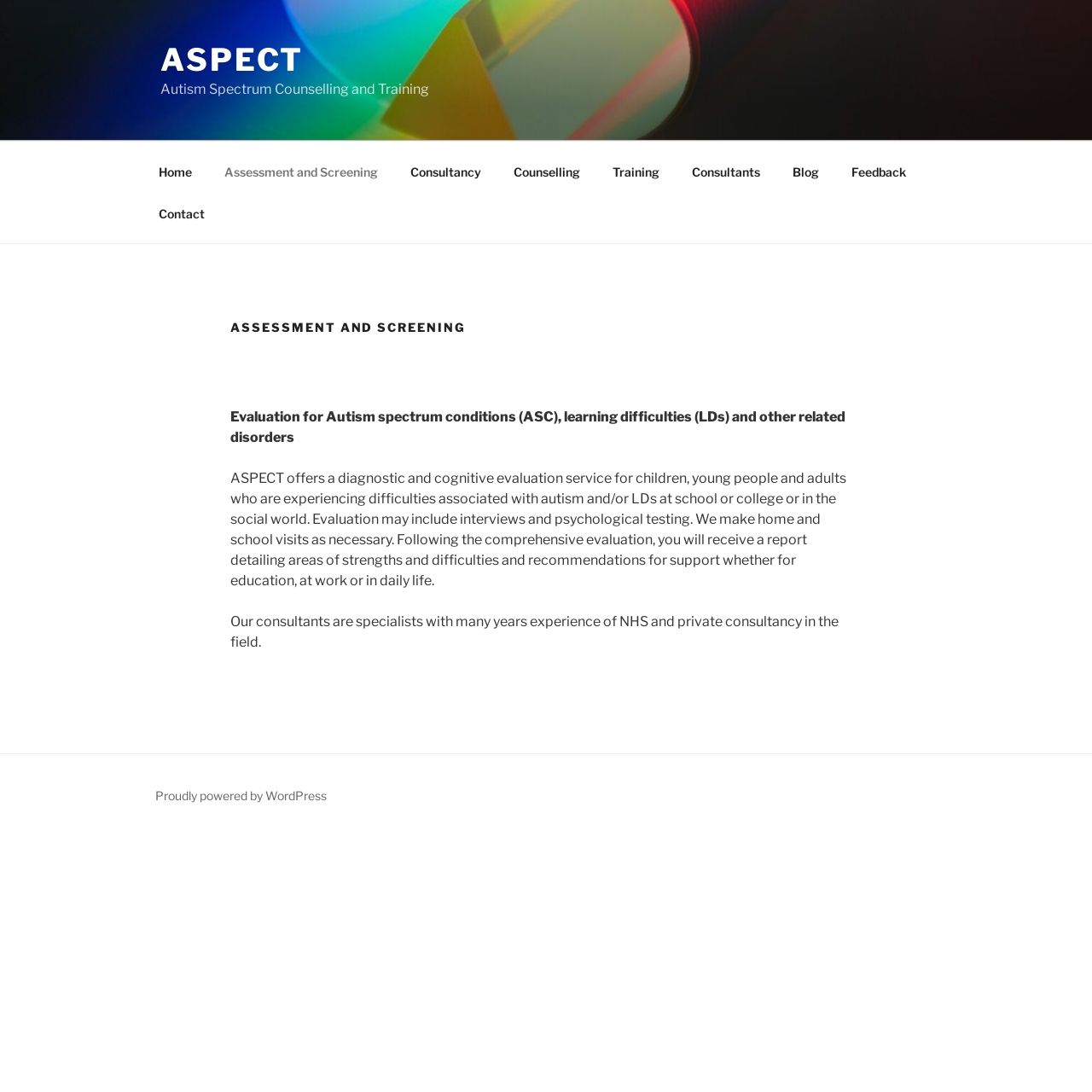Can you specify the bounding box coordinates of the area that needs to be clicked to fulfill the following instruction: "Click on the 'Proudly powered by WordPress' link"?

[0.142, 0.722, 0.299, 0.735]